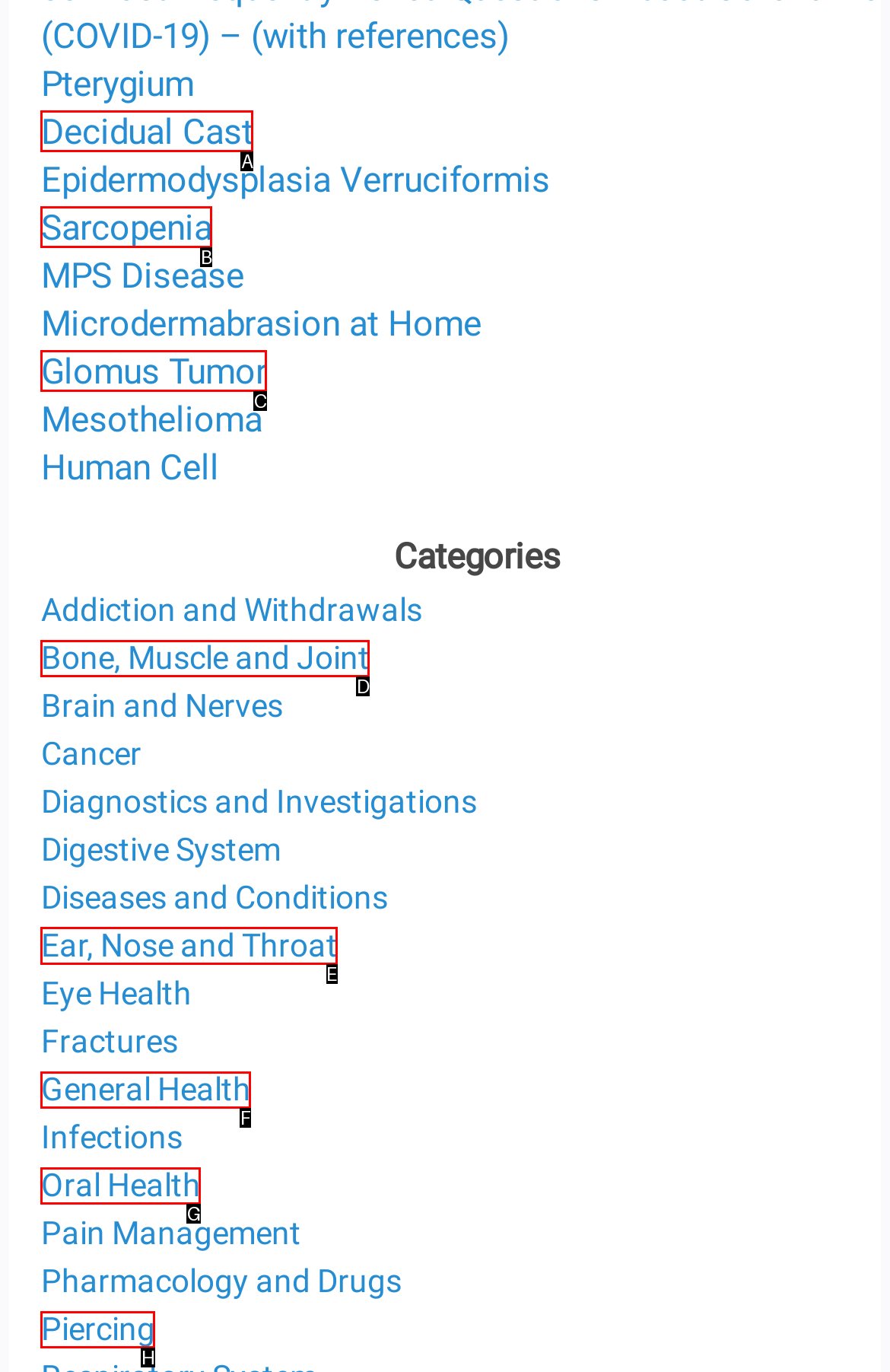Choose the letter that corresponds to the correct button to accomplish the task: Read about Ear, Nose and Throat
Reply with the letter of the correct selection only.

E